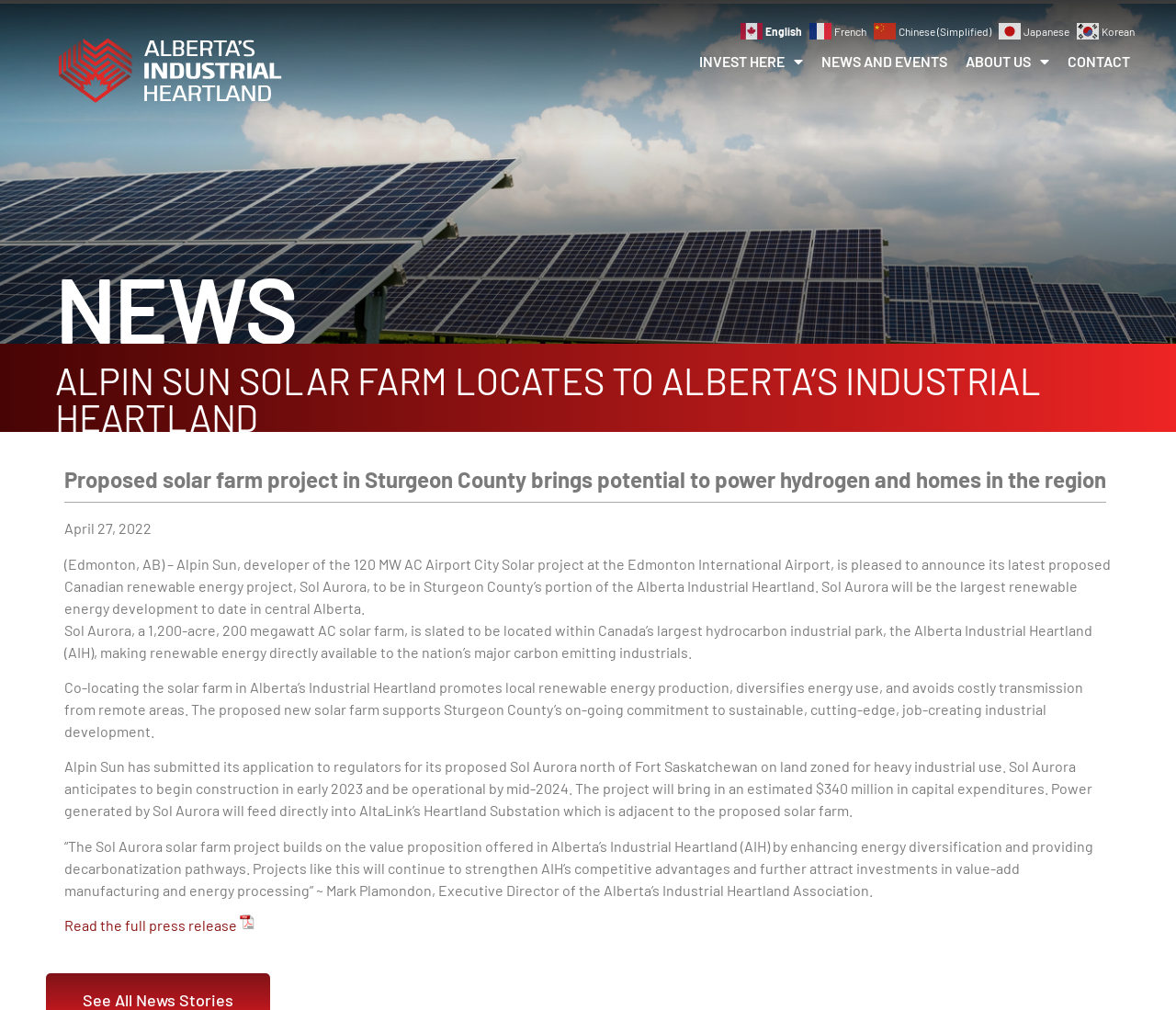Offer a comprehensive description of the webpage’s content and structure.

The webpage is about Alpin Sun Solar Farm, a renewable energy project in Alberta, Canada. At the top, there are five language options, including English, French, Chinese (Simplified), Japanese, and Korean, each accompanied by a small flag icon. Below these options, there is a navigation menu with links to "INVEST HERE", "NEWS AND EVENTS", "ABOUT US", and "CONTACT".

The main content of the page is divided into sections. The first section has a heading "NEWS" and a subheading "ALPIN SUN SOLAR FARM LOCATES TO ALBERTA’S INDUSTRIAL HEARTLAND". Below this, there is a date "April 27, 2022" and a brief description of the project, including its location and capacity.

The following sections provide more details about the project, including its benefits, such as promoting local renewable energy production and diversifying energy use. There are four paragraphs of text that describe the project's features, including its size, location, and expected construction timeline.

At the bottom of the page, there is a quote from Mark Plamondon, Executive Director of the Alberta’s Industrial Heartland Association, and a link to "Read the full press release". Overall, the webpage provides information about the Alpin Sun Solar Farm project, its benefits, and its expected impact on the region.